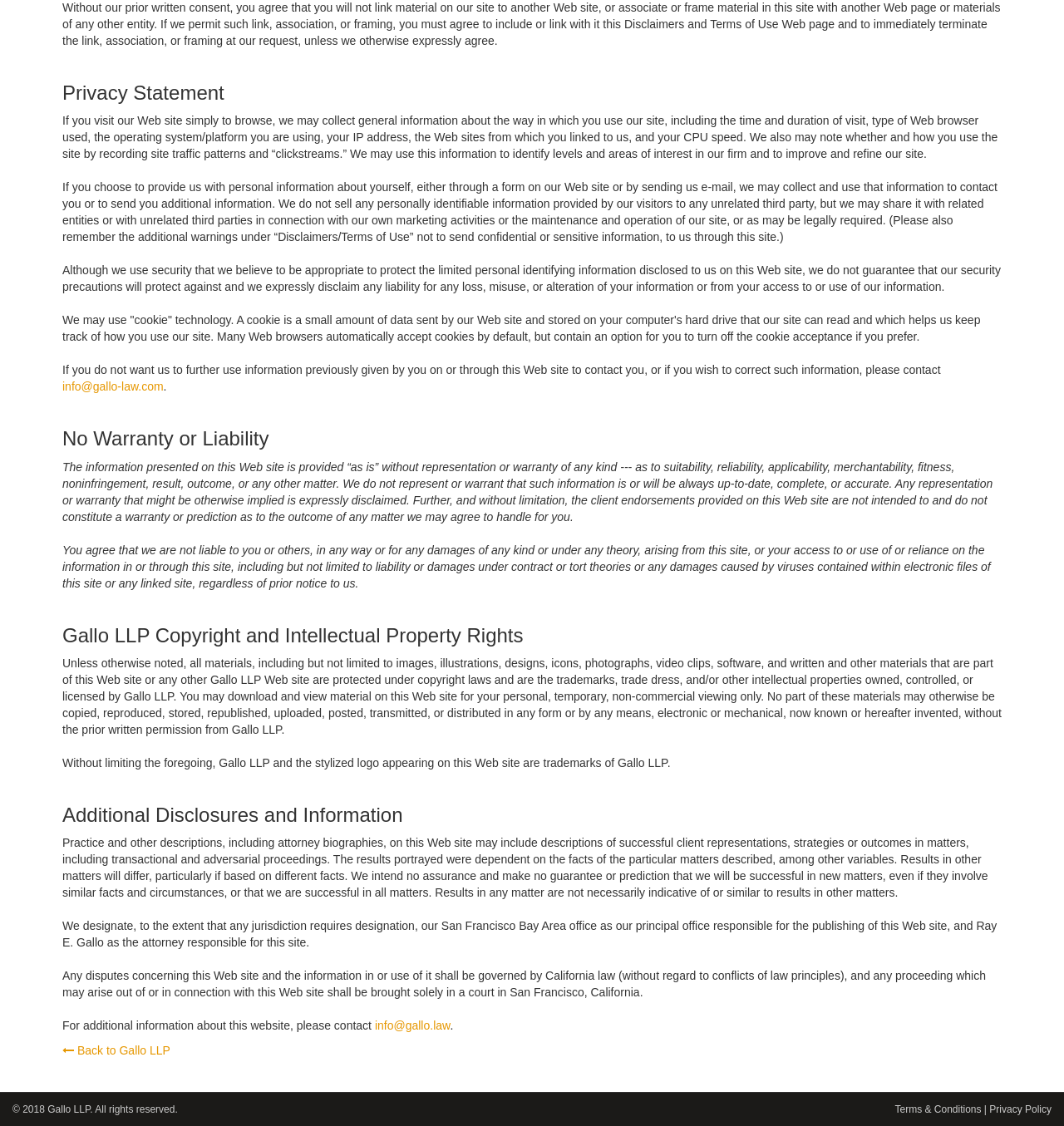Who is the attorney responsible for this website?
Please give a detailed and elaborate explanation in response to the question.

According to the section 'Additional Disclosures and Information', Ray E. Gallo is designated as the attorney responsible for this website, indicating that he is the primary contact for any legal matters related to the site.